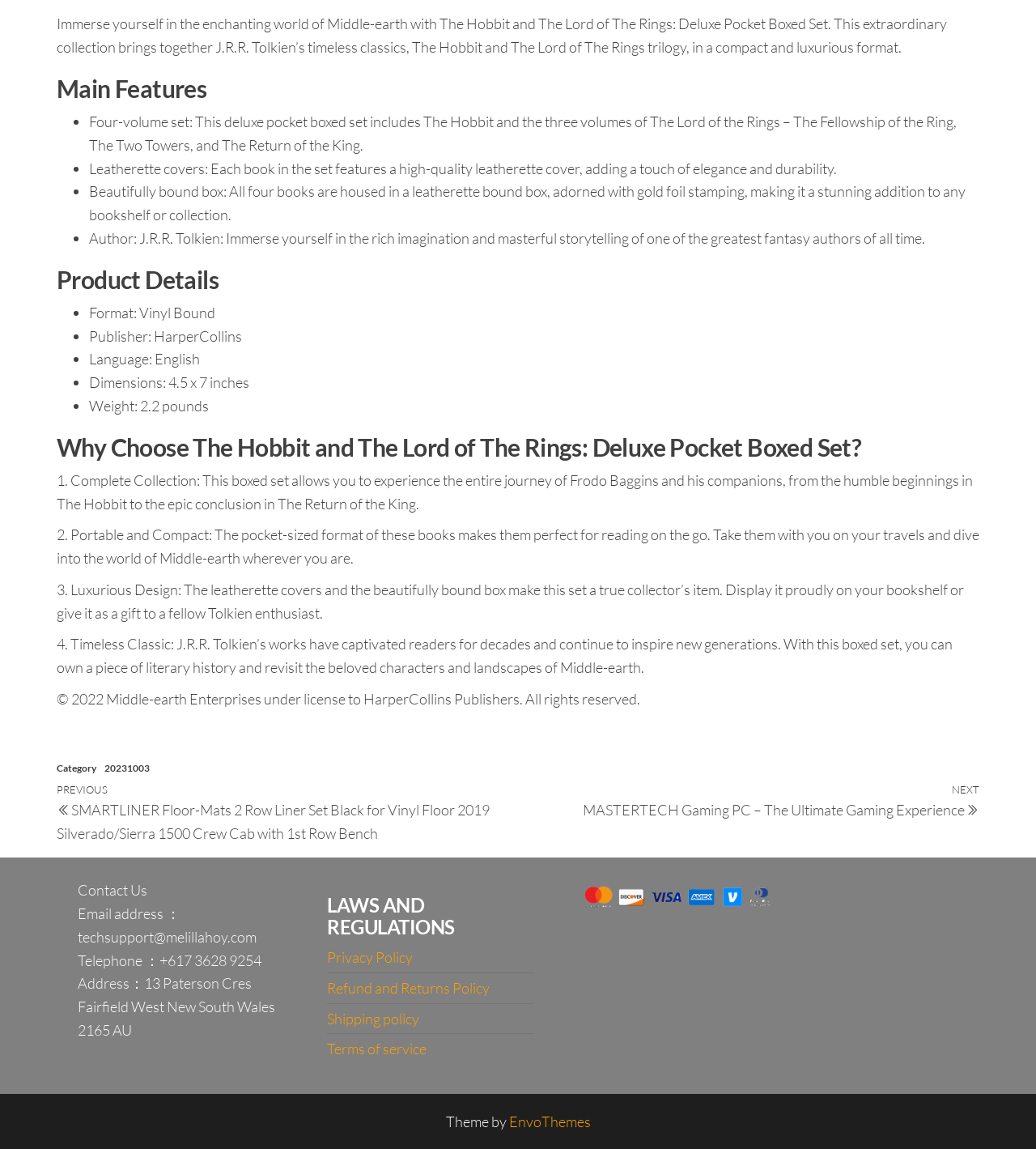Determine the bounding box for the UI element described here: "EnvoThemes".

[0.491, 0.968, 0.57, 0.984]